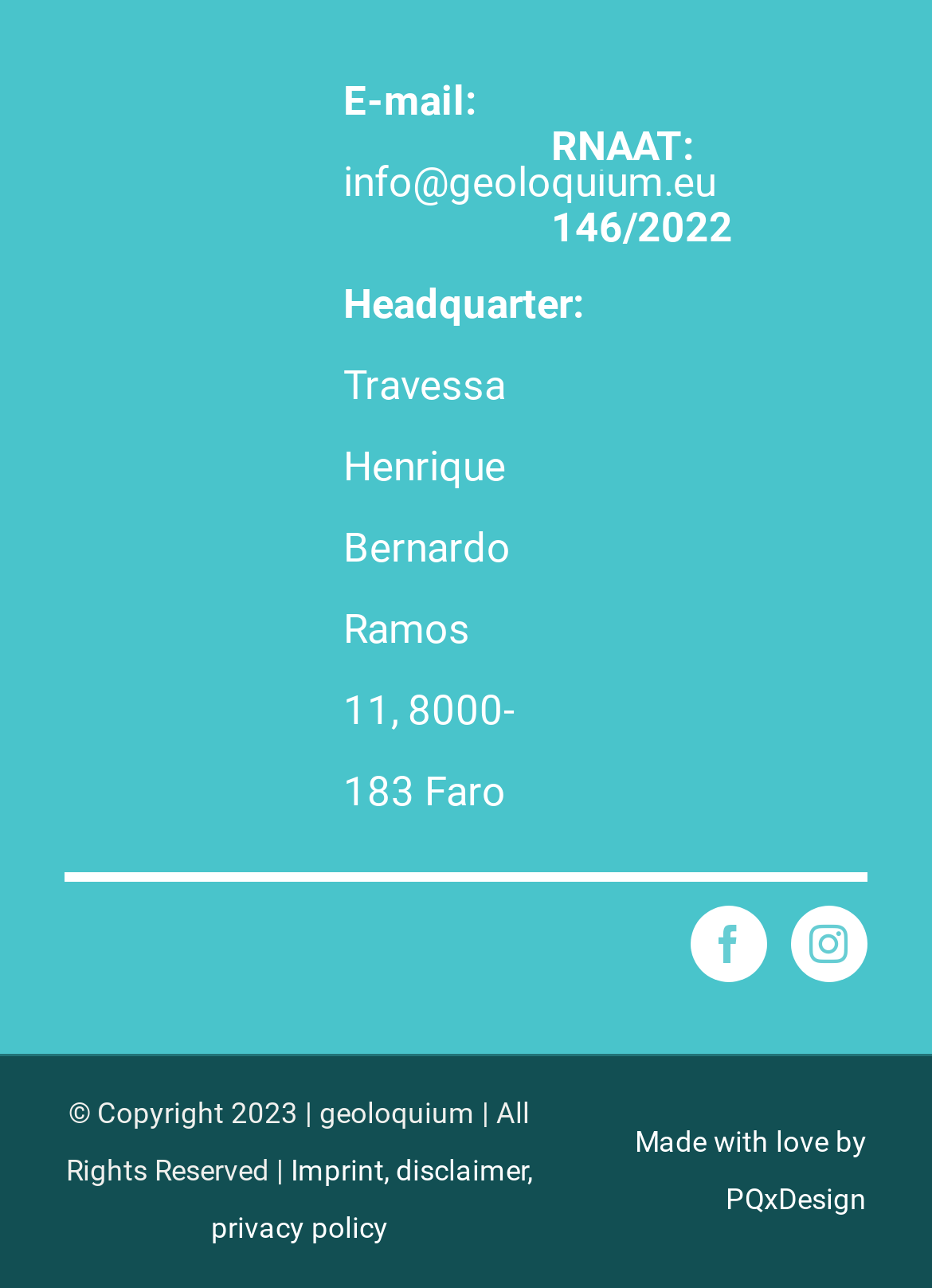What is the RNAAT number of Geoloquium?
Kindly offer a comprehensive and detailed response to the question.

I found the RNAAT number by looking at the StaticText element with the label 'RNAAT: 146/2022'.